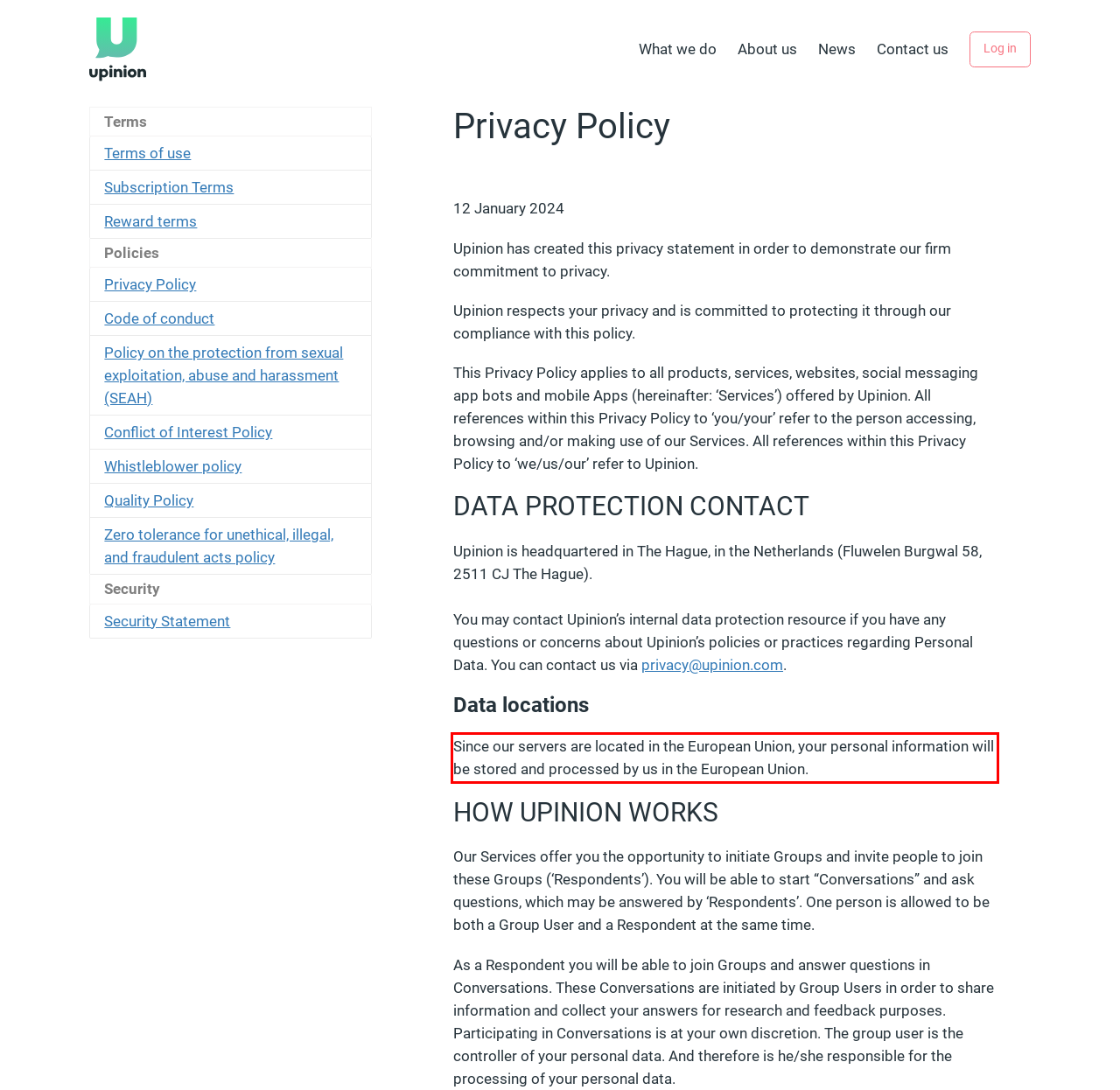Identify the text inside the red bounding box in the provided webpage screenshot and transcribe it.

Since our servers are located in the European Union, your personal information will be stored and processed by us in the European Union.